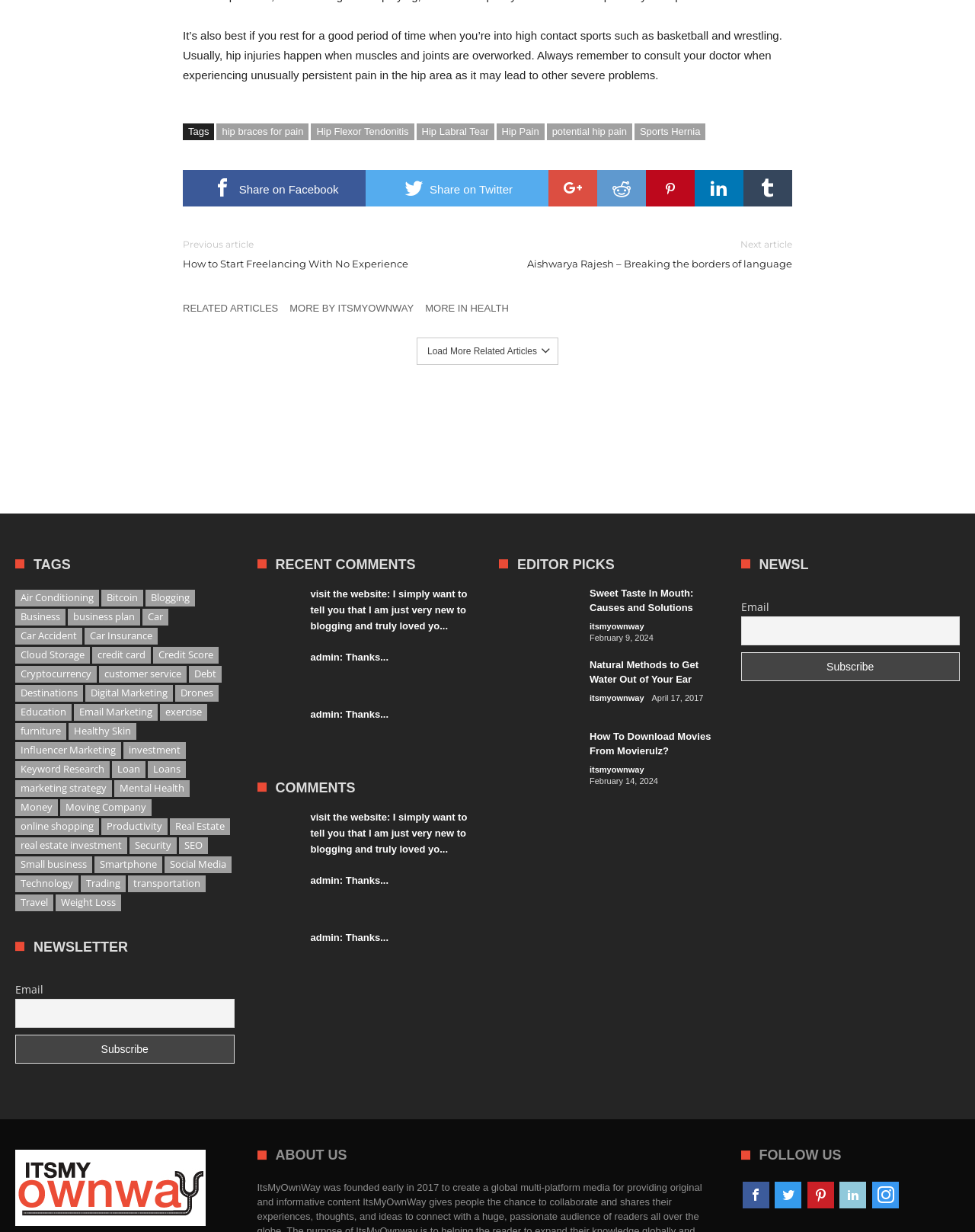How many items are in the 'exercise' category?
Based on the image, answer the question with as much detail as possible.

The number of items in the 'exercise' category can be determined by reading the link text 'exercise (11 items)' in the tags section of the webpage.